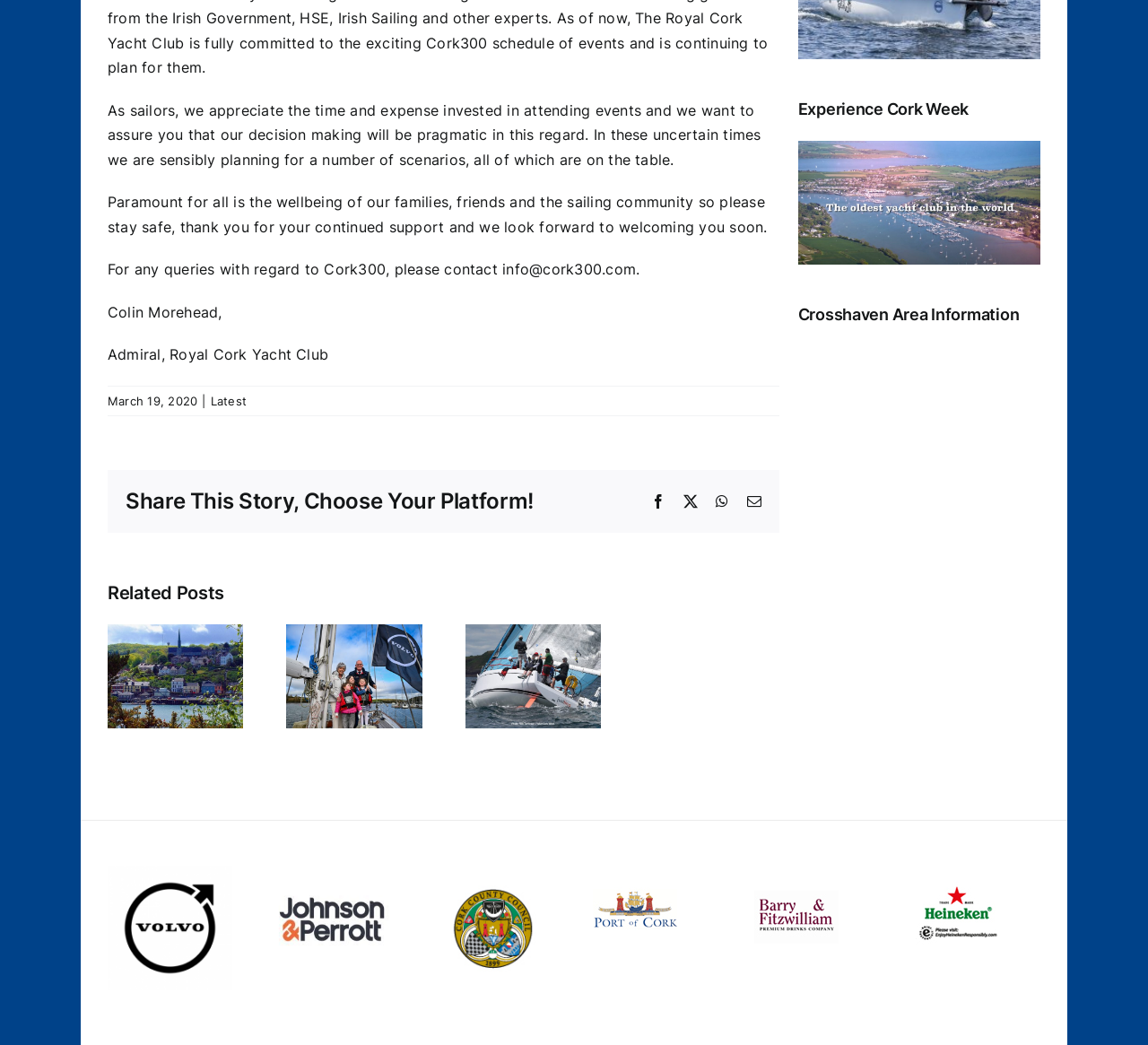How many related posts are available?
Please respond to the question with a detailed and informative answer.

The answer can be found by counting the number of related post groups available, which are '1 / 4', '2 / 4', '3 / 4', and '4 / 4'.